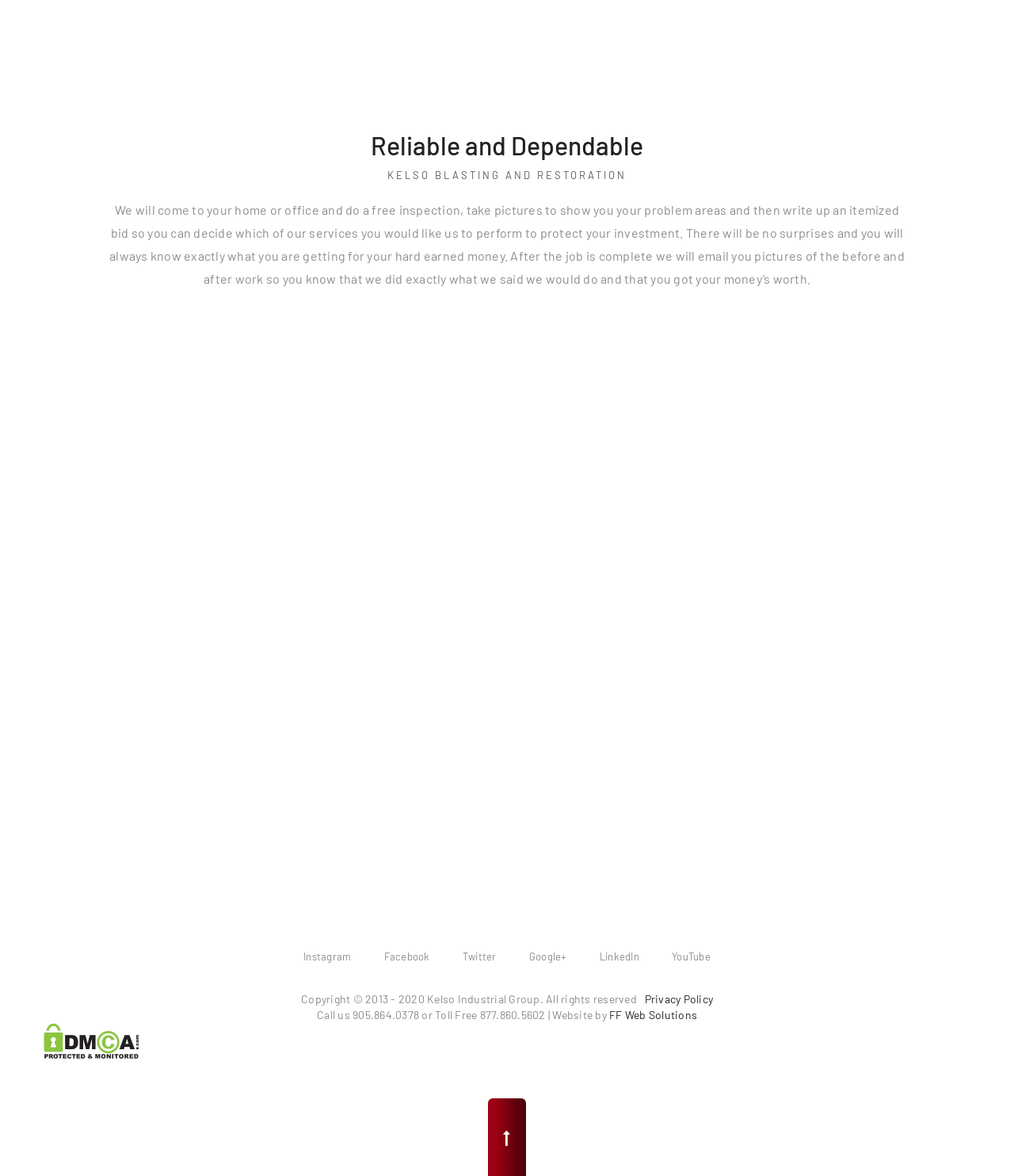Highlight the bounding box coordinates of the element that should be clicked to carry out the following instruction: "Click on Privacy Policy". The coordinates must be given as four float numbers ranging from 0 to 1, i.e., [left, top, right, bottom].

[0.636, 0.843, 0.703, 0.855]